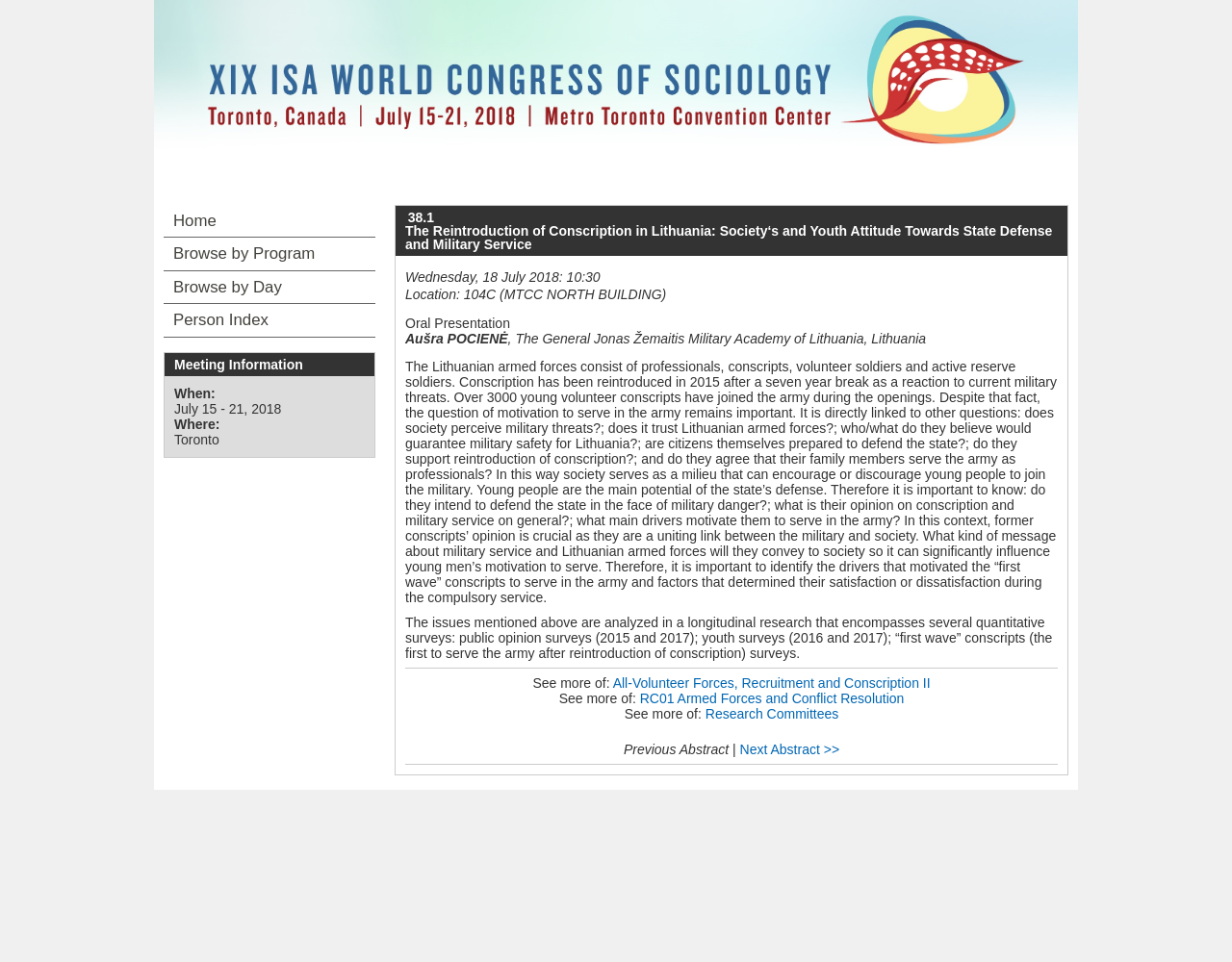Could you locate the bounding box coordinates for the section that should be clicked to accomplish this task: "View the abstract of the oral presentation".

[0.329, 0.328, 0.414, 0.344]